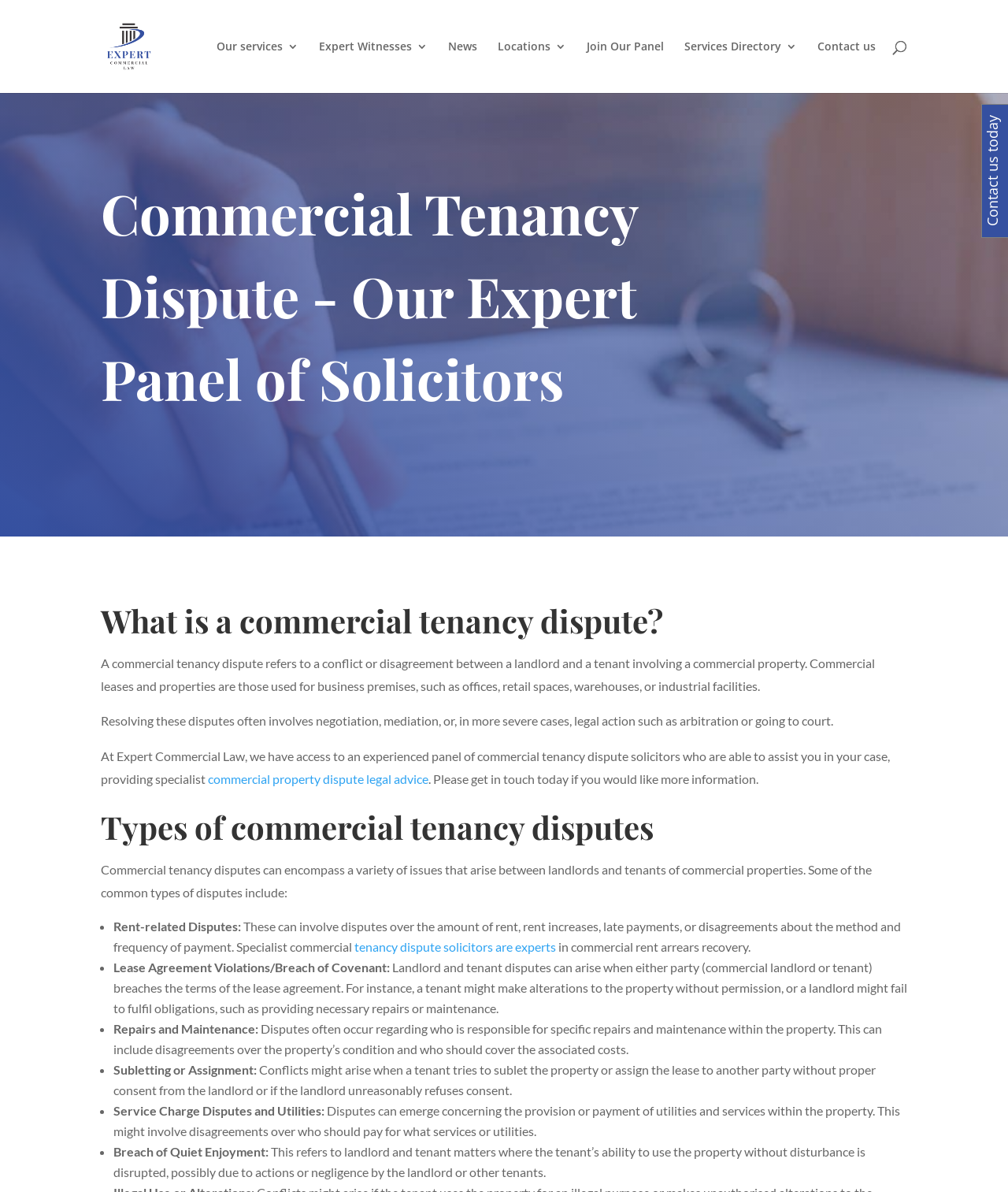Who can assist with commercial tenancy disputes?
Answer with a single word or phrase by referring to the visual content.

Expert commercial law solicitors